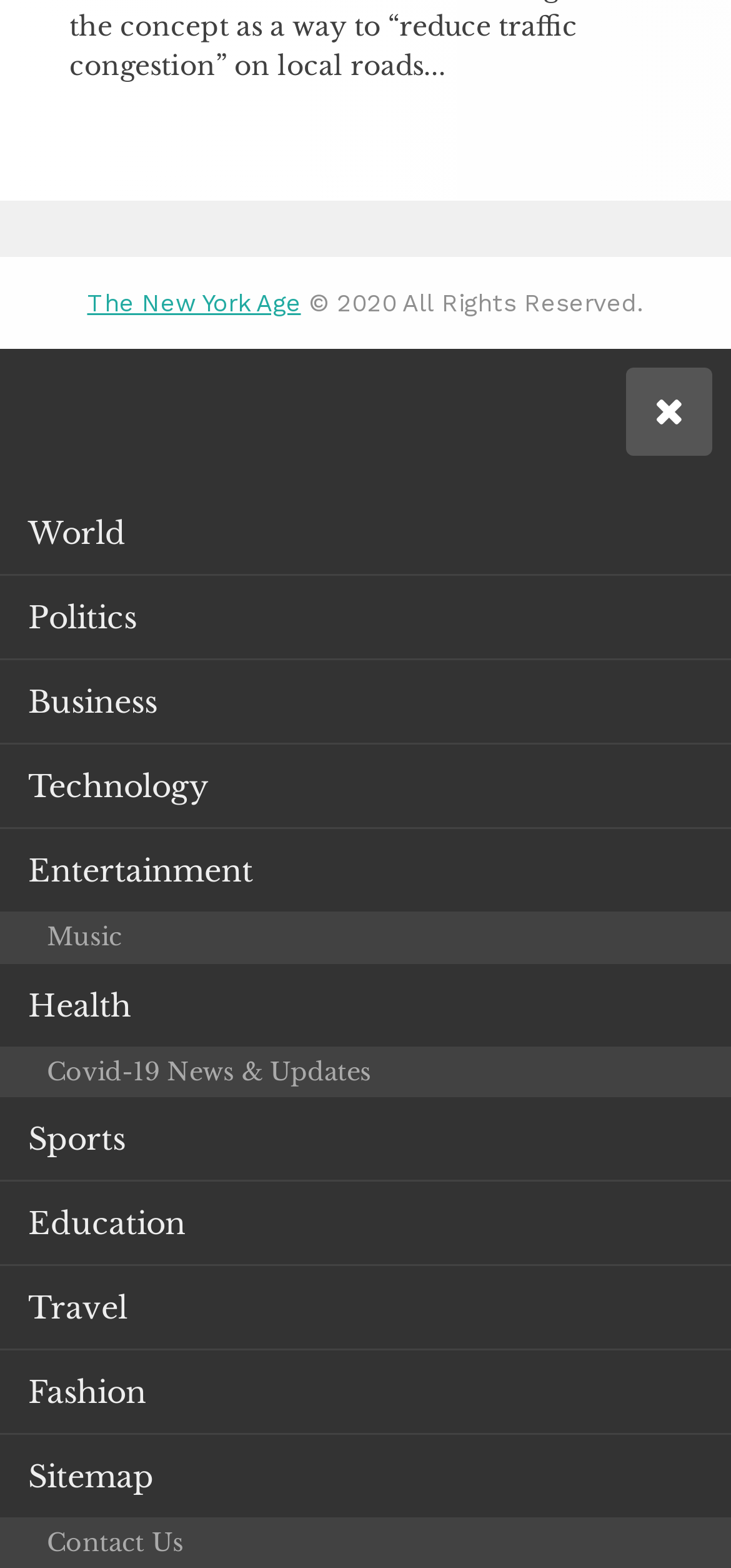How many categories are available on the webpage?
Please ensure your answer is as detailed and informative as possible.

The question can be answered by counting the number of link elements that are children of the root element, excluding the 'contentinfo' and 'button' elements. These link elements represent different categories, and there are 12 of them.